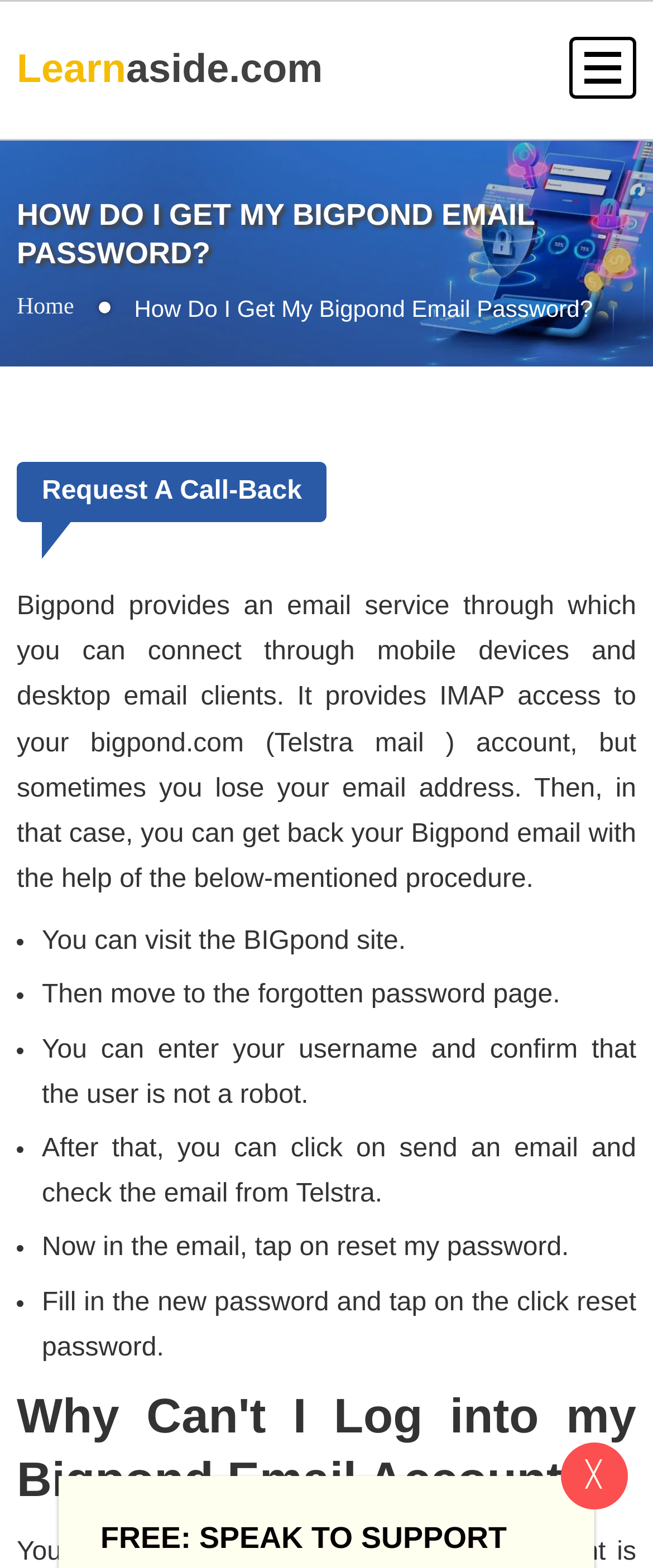Utilize the details in the image to thoroughly answer the following question: What is the issue addressed in the second heading?

The second heading on the webpage addresses the issue of why a user can't log into their Bigpond email account, which is a common problem that the webpage aims to resolve.